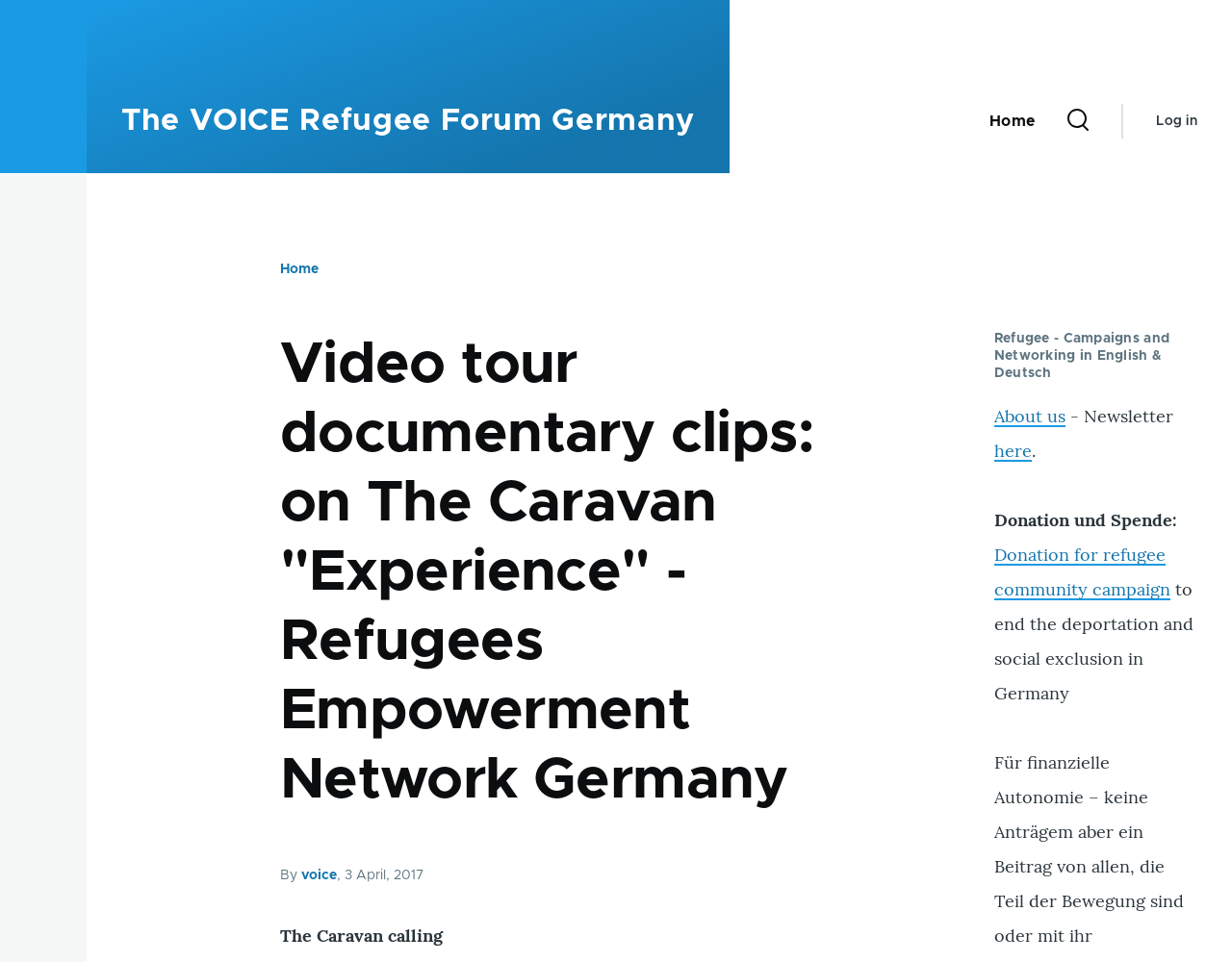Locate the UI element described as follows: "Skip to main content". Return the bounding box coordinates as four float numbers between 0 and 1 in the order [left, top, right, bottom].

[0.0, 0.0, 1.0, 0.018]